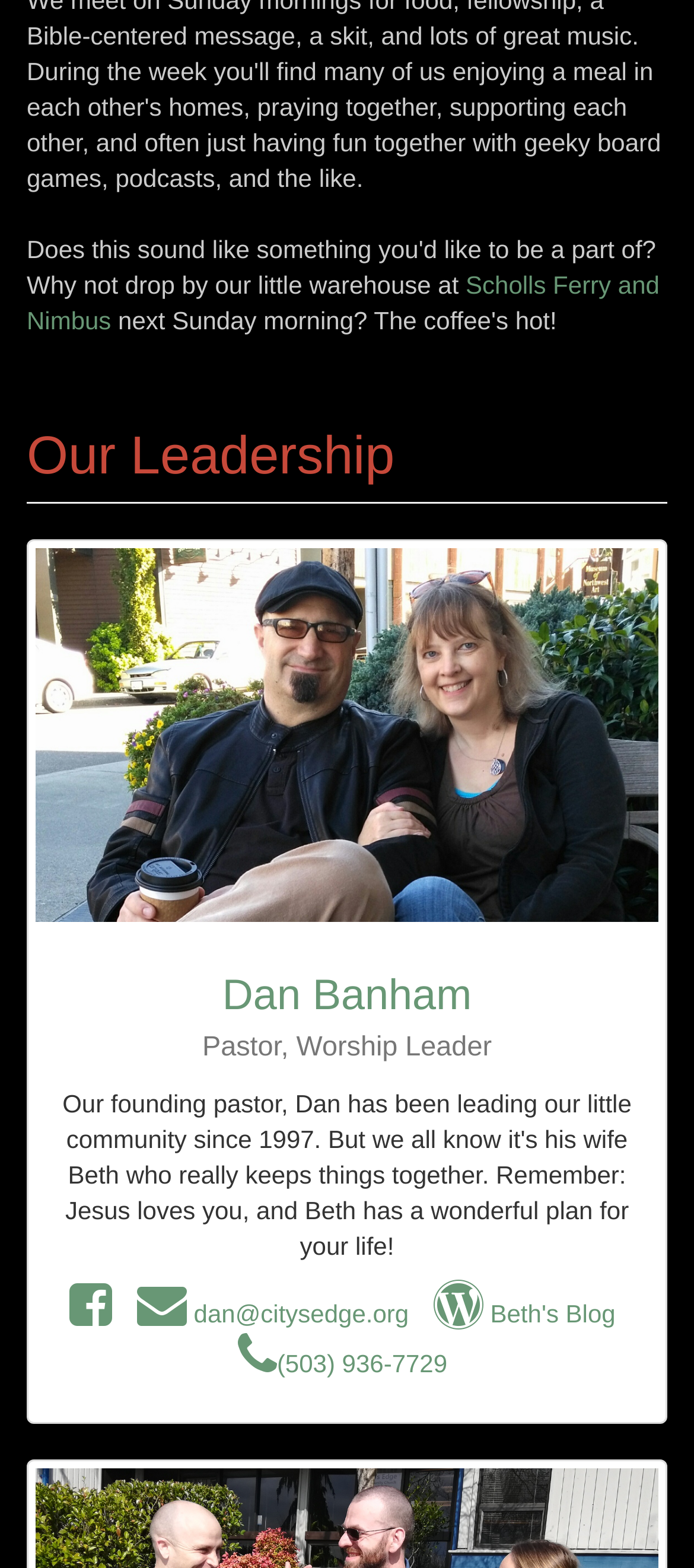What is the email address of the pastor?
Using the visual information, respond with a single word or phrase.

dan@citysedge.org